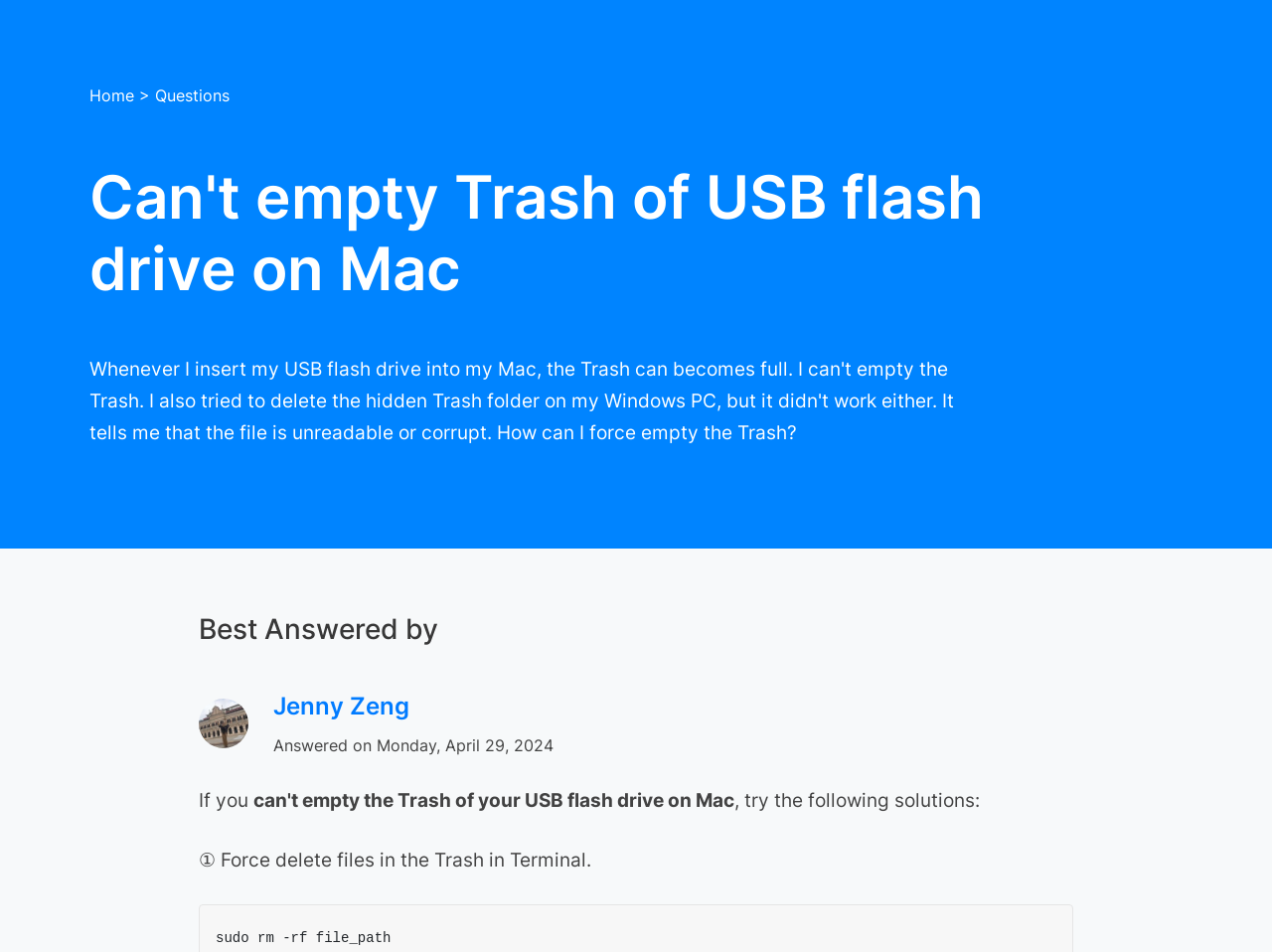Provide a short answer to the following question with just one word or phrase: When was the answer posted?

Monday, April 29, 2024